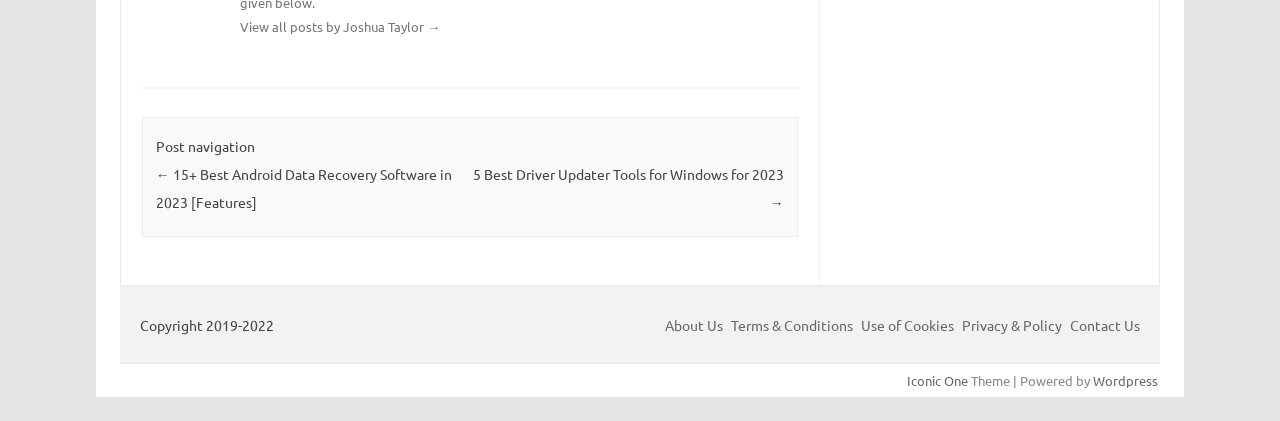Could you indicate the bounding box coordinates of the region to click in order to complete this instruction: "View all posts by Joshua Taylor".

[0.188, 0.044, 0.344, 0.084]